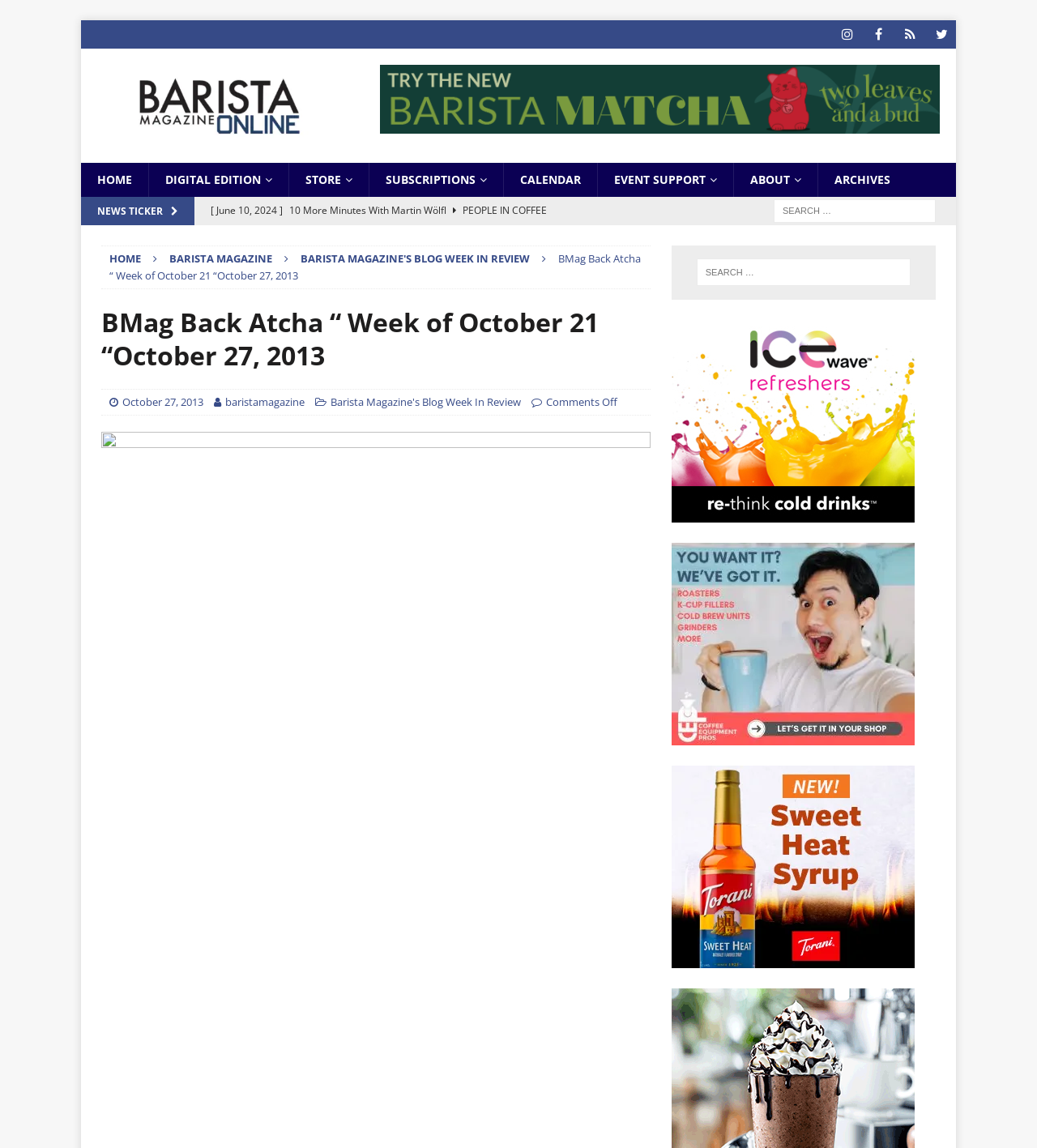Determine the bounding box coordinates for the UI element matching this description: "alt="Barista Magazine Online Logo"".

[0.094, 0.112, 0.33, 0.126]